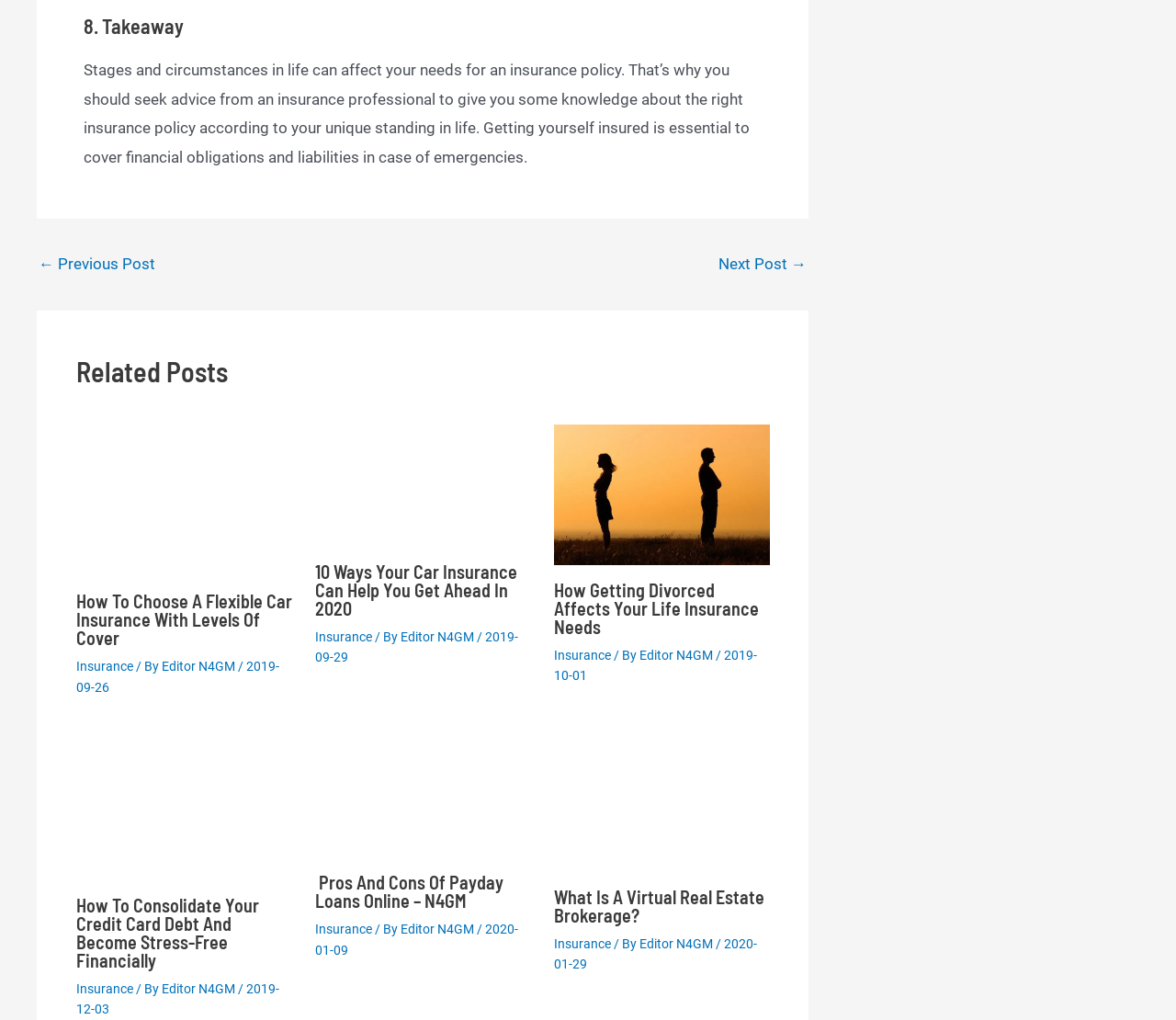Could you indicate the bounding box coordinates of the region to click in order to complete this instruction: "Enter your name".

None